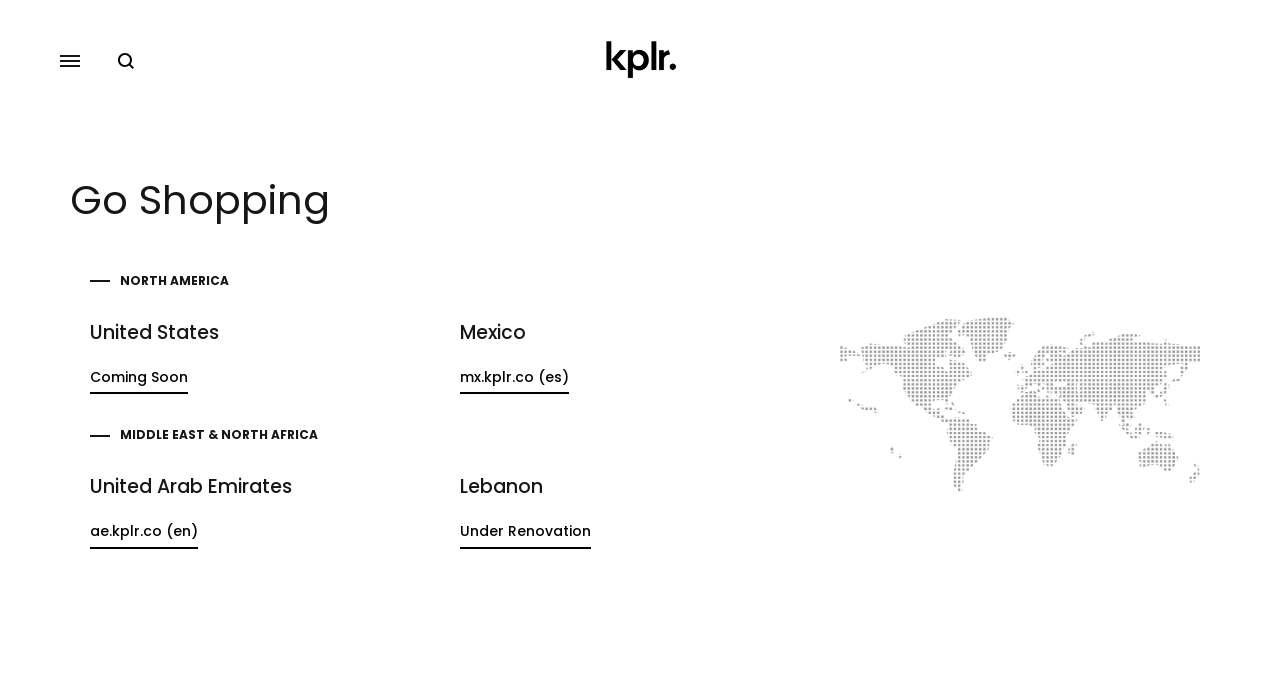Please determine the bounding box coordinates, formatted as (top-left x, top-left y, bottom-right x, bottom-right y), with all values as floating point numbers between 0 and 1. Identify the bounding box of the region described as: Under Renovation

[0.359, 0.758, 0.462, 0.799]